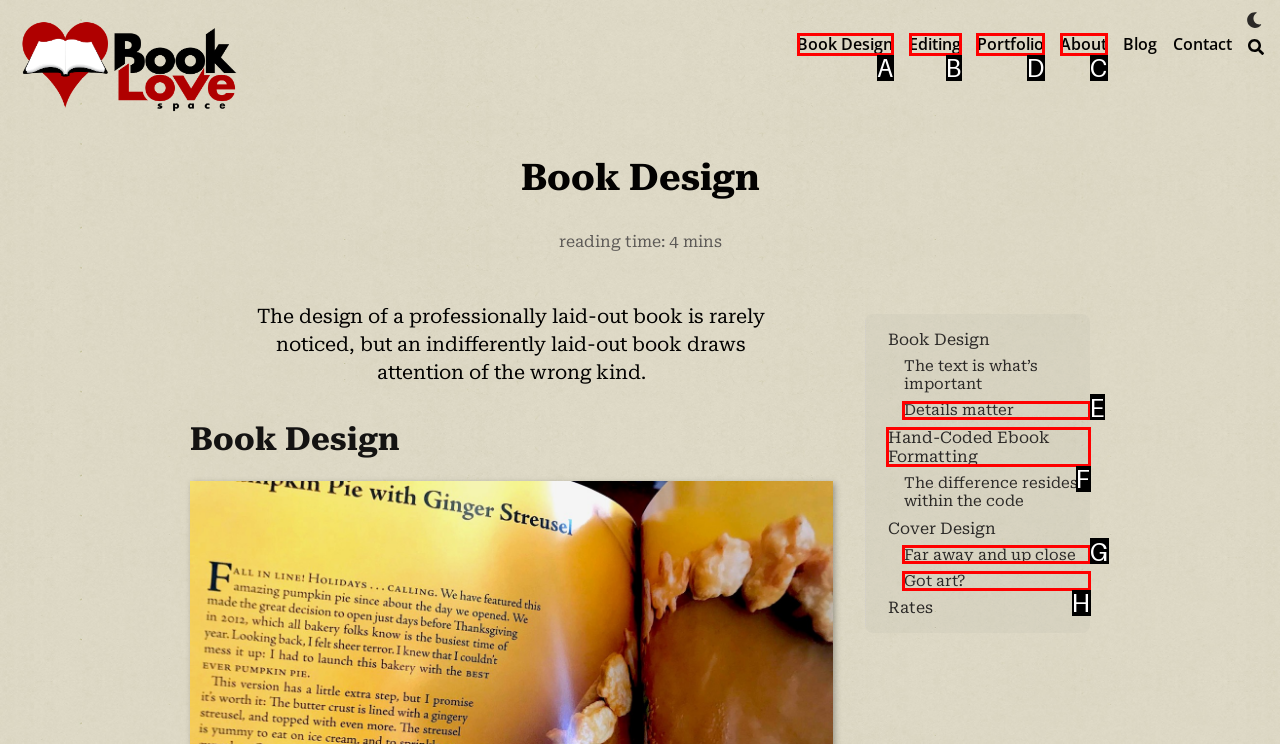Identify the correct option to click in order to complete this task: View Portfolio
Answer with the letter of the chosen option directly.

D